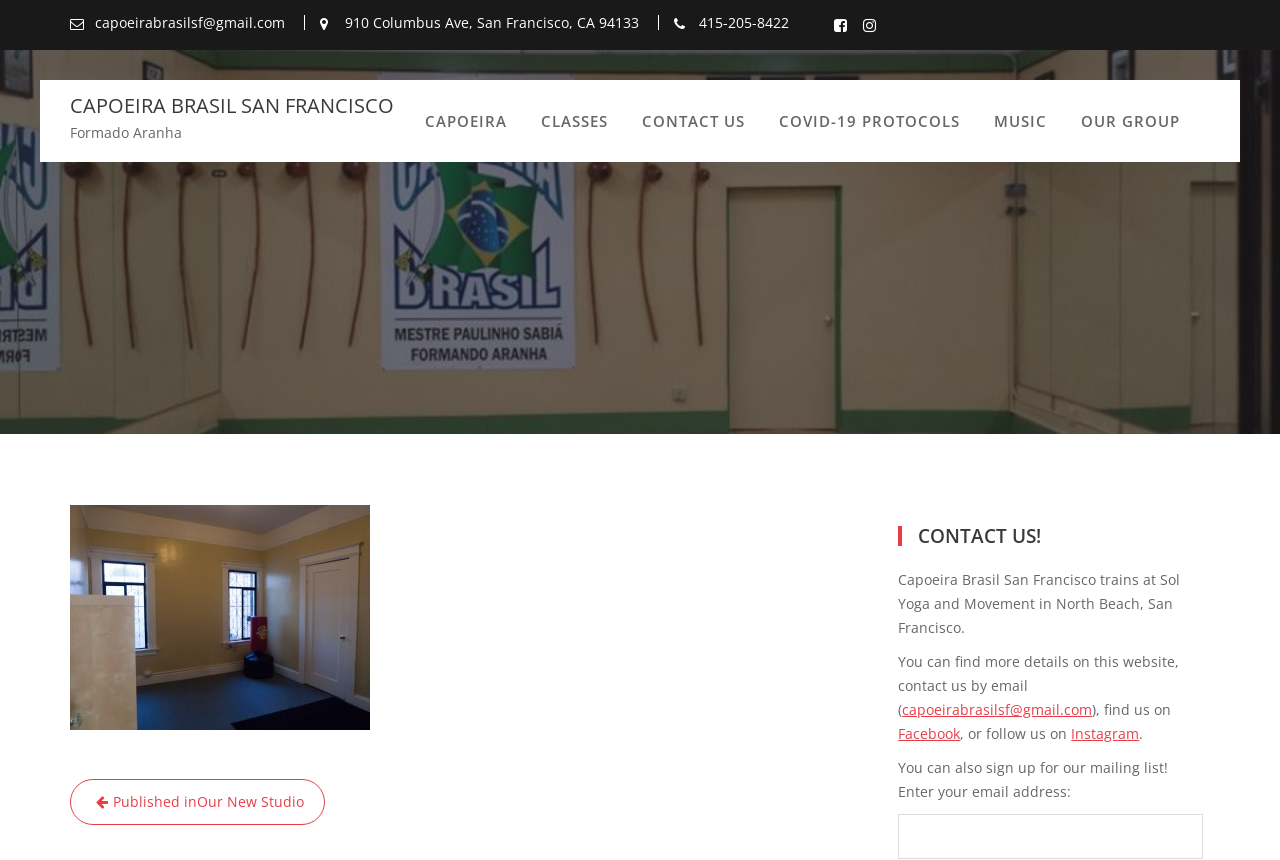What is the phone number to contact Capoeira Brasil San Francisco?
Answer the question with a single word or phrase derived from the image.

415-205-8422